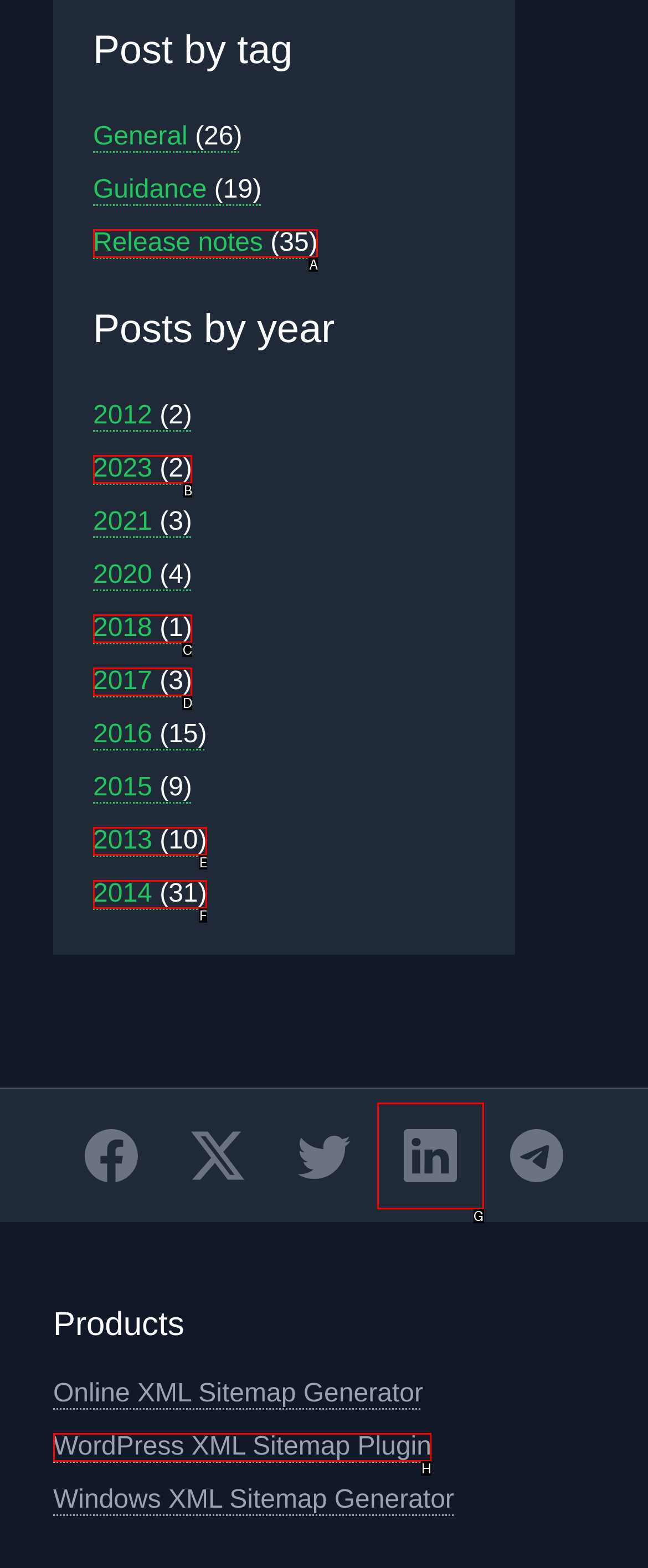Tell me which option best matches the description: Release notes (35)
Answer with the option's letter from the given choices directly.

A